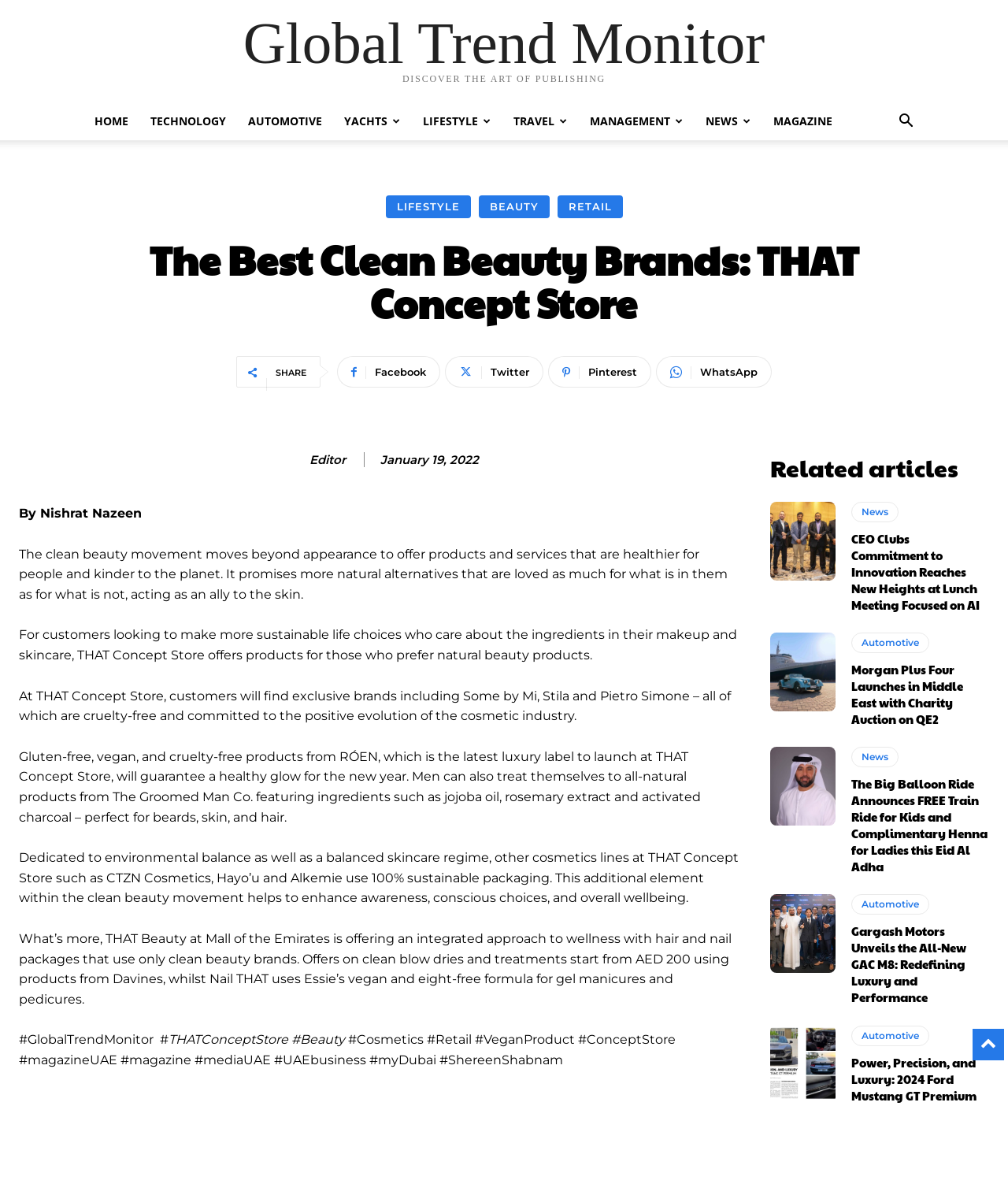Can you show the bounding box coordinates of the region to click on to complete the task described in the instruction: "Visit the 'LIFESTYLE' page"?

[0.382, 0.165, 0.467, 0.184]